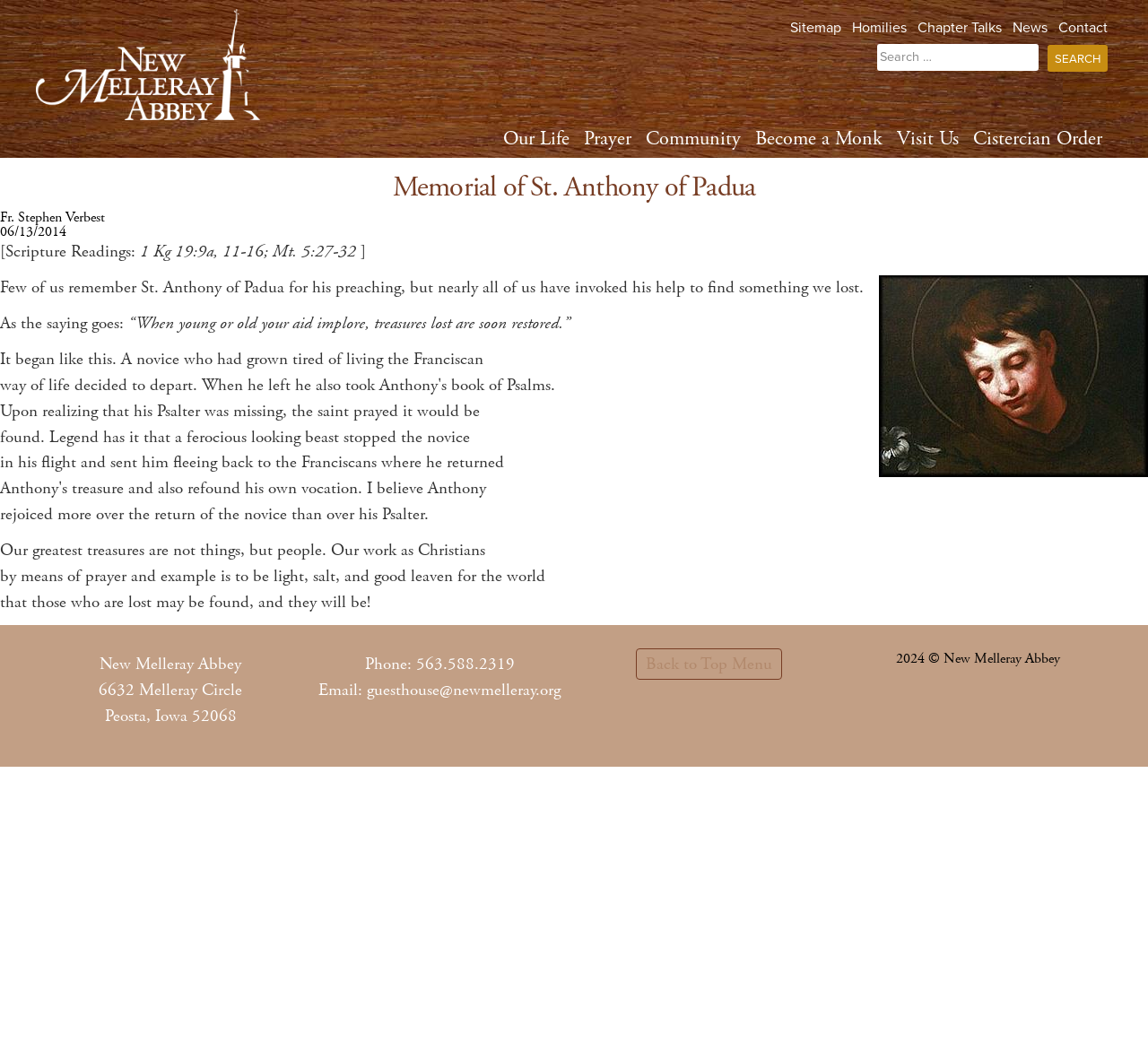Identify the bounding box coordinates of the section to be clicked to complete the task described by the following instruction: "Read the Homilies". The coordinates should be four float numbers between 0 and 1, formatted as [left, top, right, bottom].

[0.742, 0.018, 0.79, 0.035]